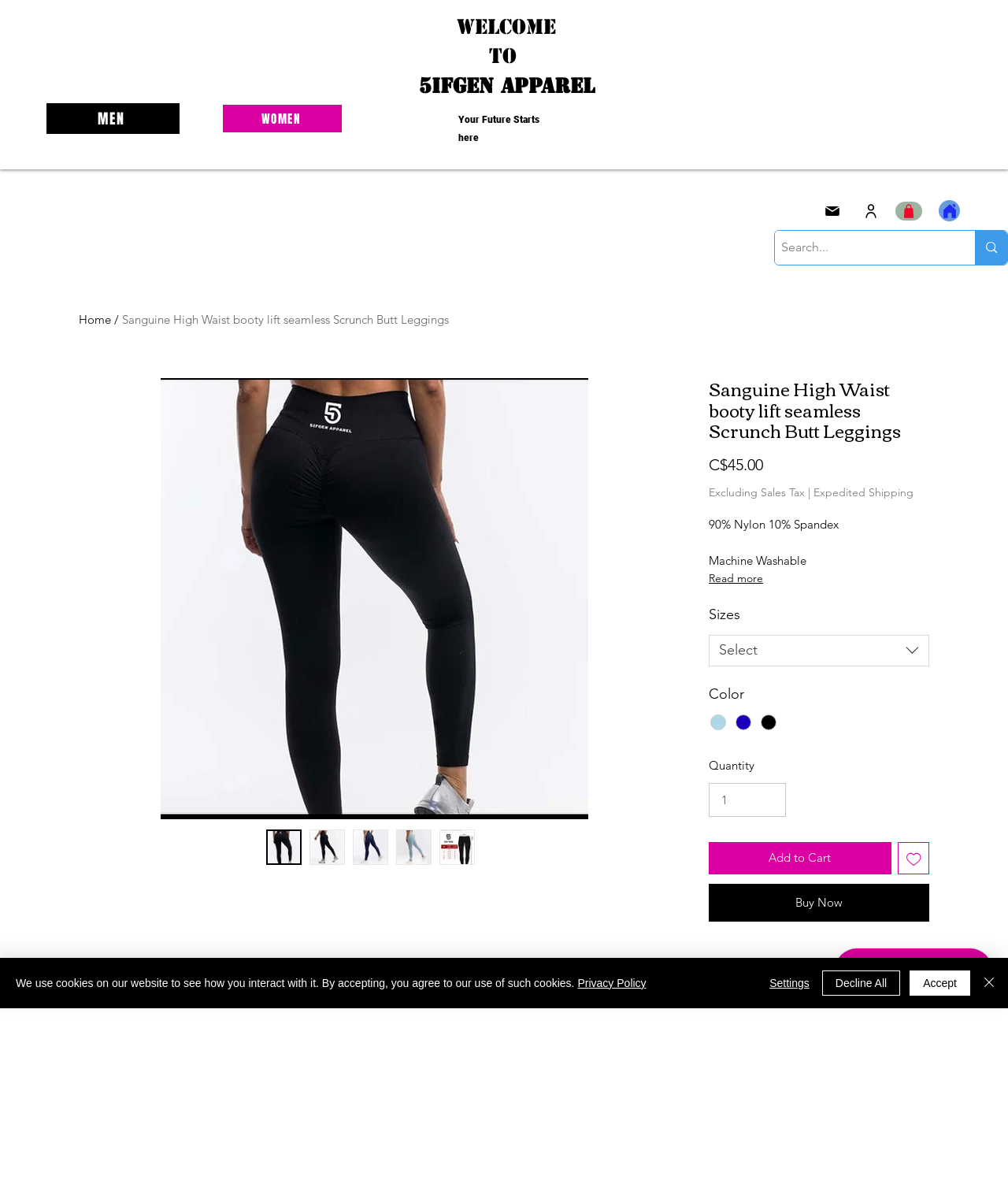Find the bounding box coordinates for the area that should be clicked to accomplish the instruction: "Select a size".

[0.703, 0.538, 0.922, 0.565]